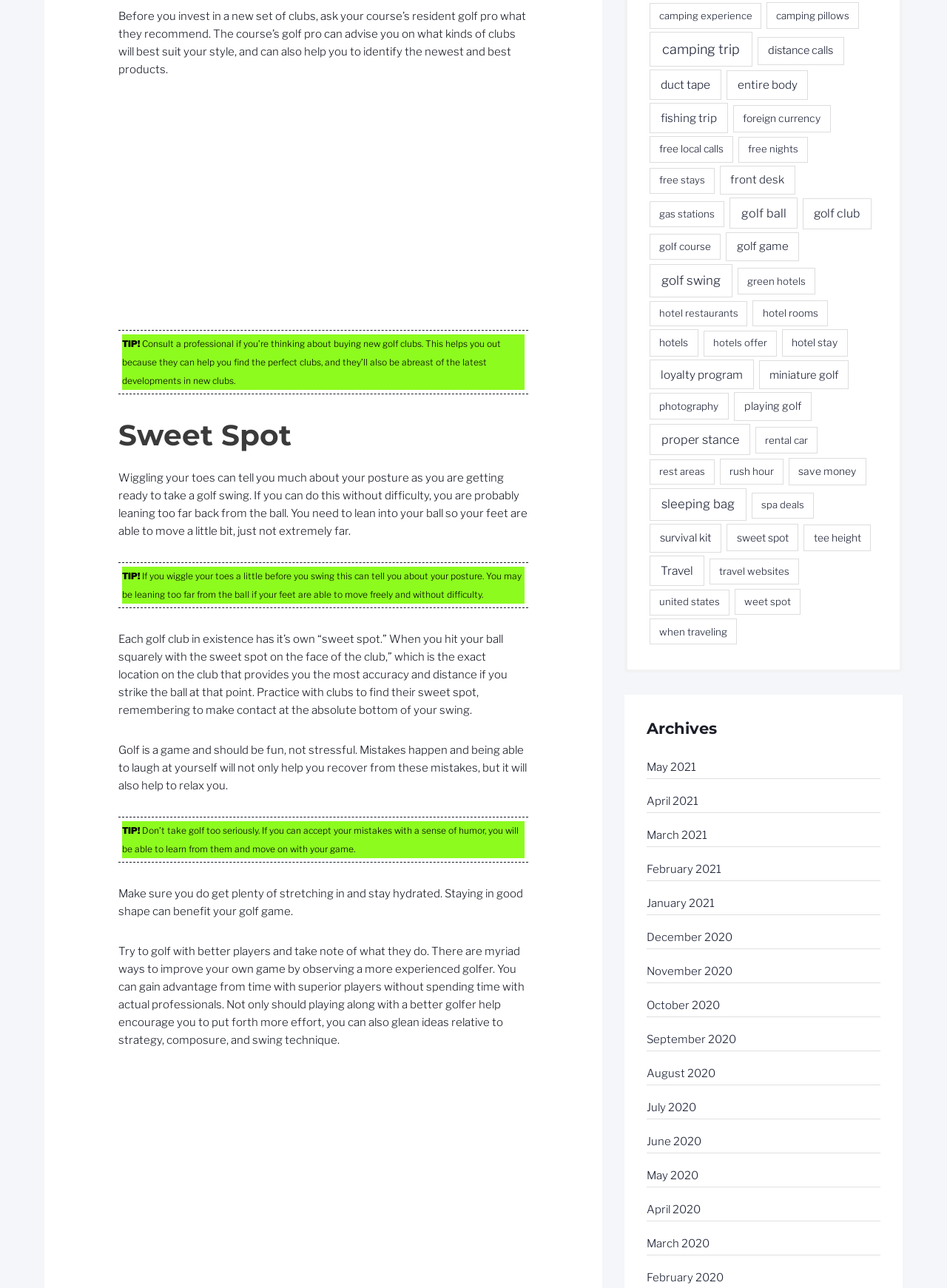Kindly determine the bounding box coordinates of the area that needs to be clicked to fulfill this instruction: "View the 'Archives' section".

[0.683, 0.557, 0.93, 0.575]